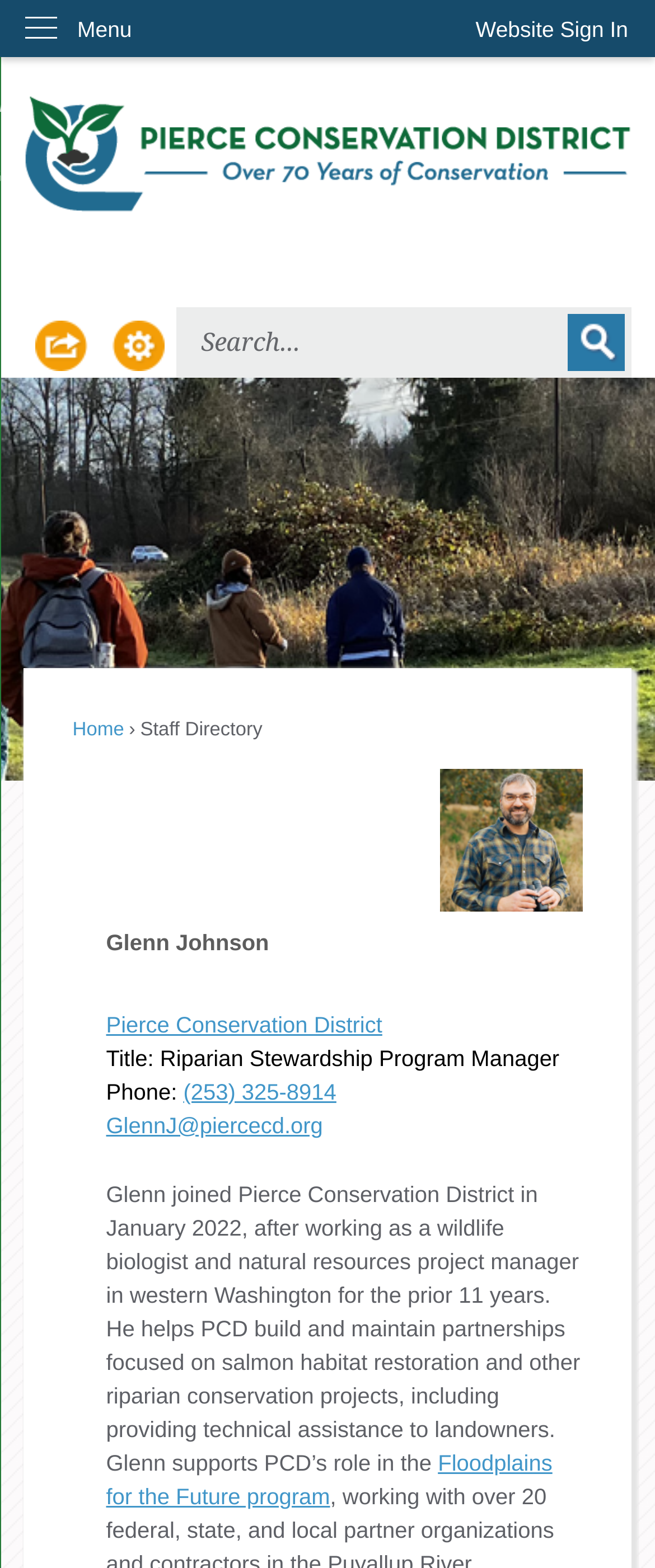Answer the following in one word or a short phrase: 
What is the name of the organization where Glenn Johnson works?

Pierce Conservation District